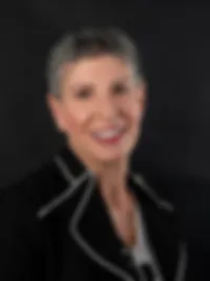What is the dominant color of the background?
Answer the question based on the image using a single word or a brief phrase.

Dark